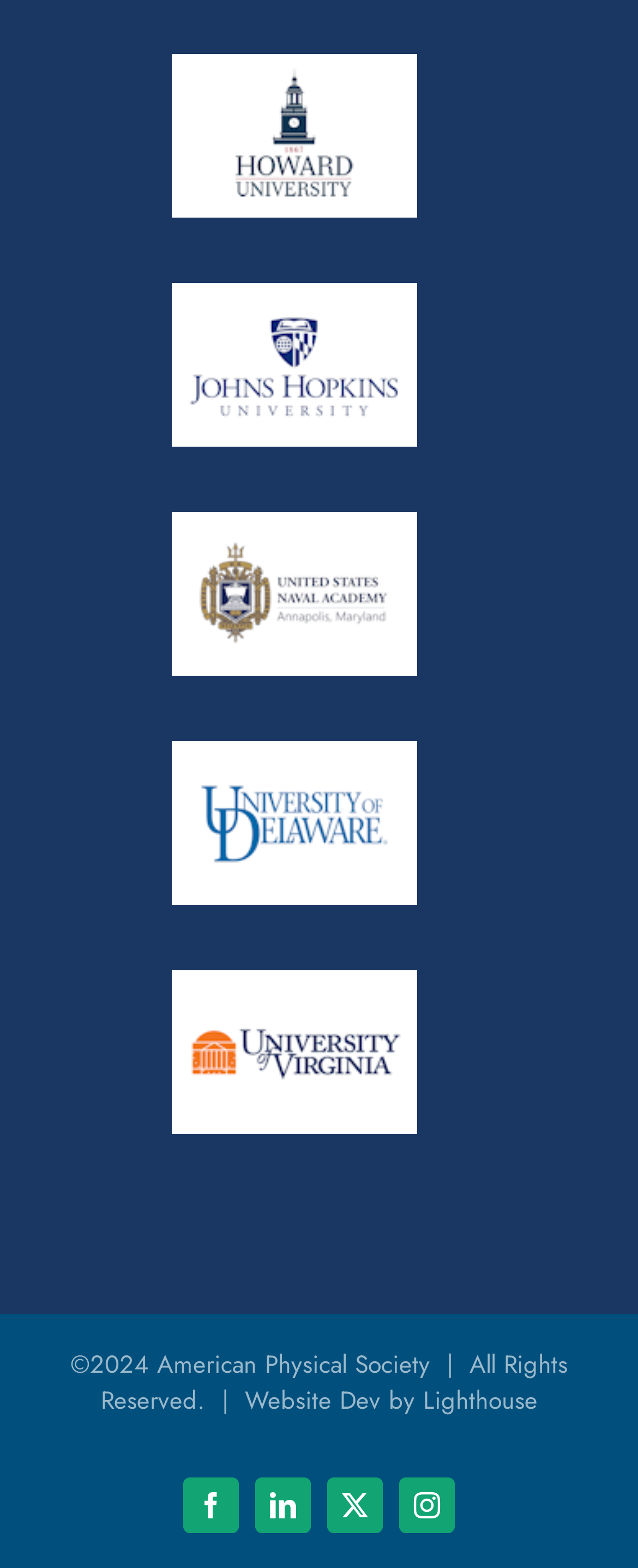Please specify the coordinates of the bounding box for the element that should be clicked to carry out this instruction: "visit University of Virginia". The coordinates must be four float numbers between 0 and 1, formatted as [left, top, right, bottom].

[0.269, 0.597, 0.731, 0.625]